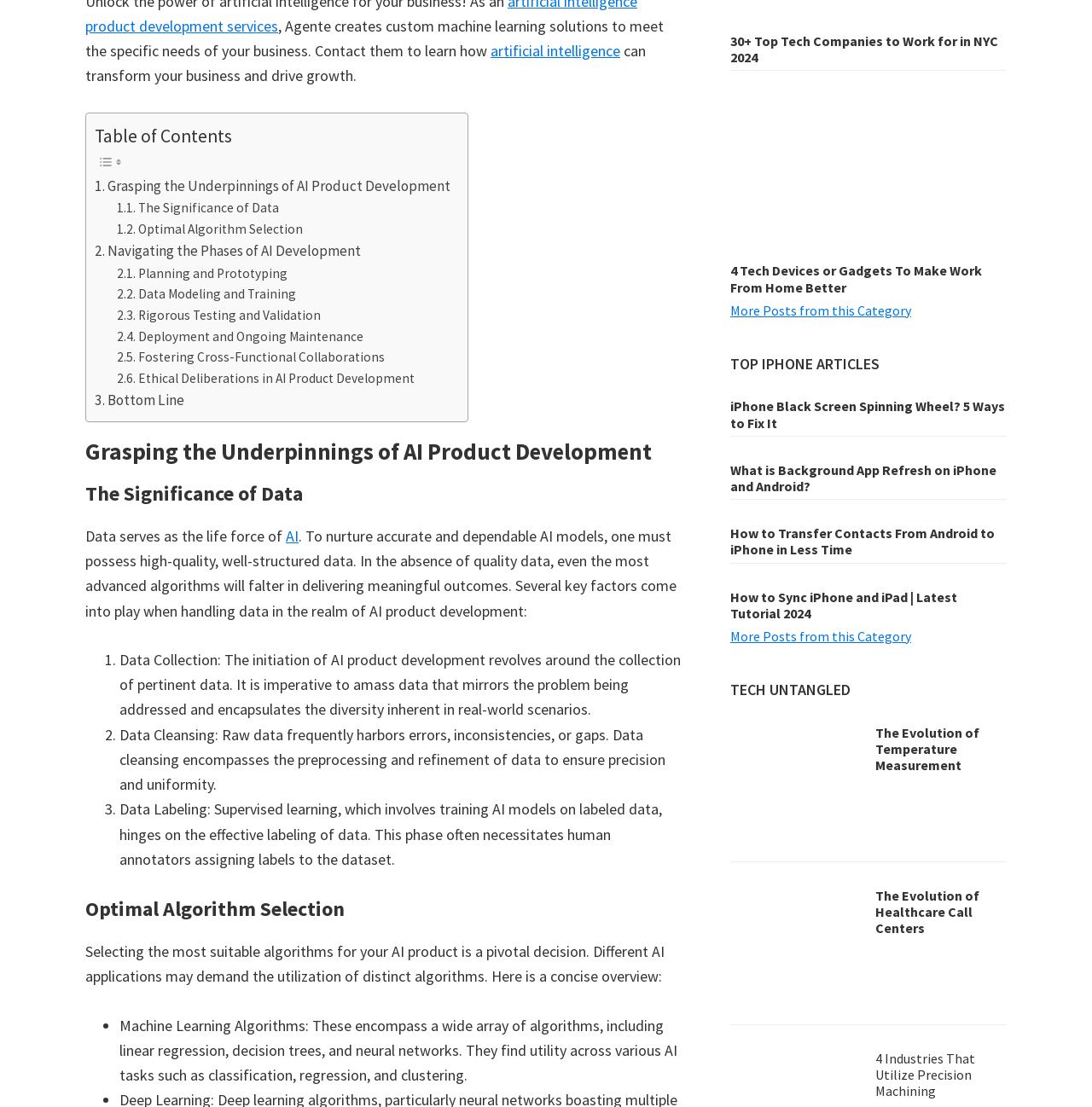Point out the bounding box coordinates of the section to click in order to follow this instruction: "Read 'Grasping the Underpinnings of AI Product Development'".

[0.087, 0.158, 0.413, 0.179]